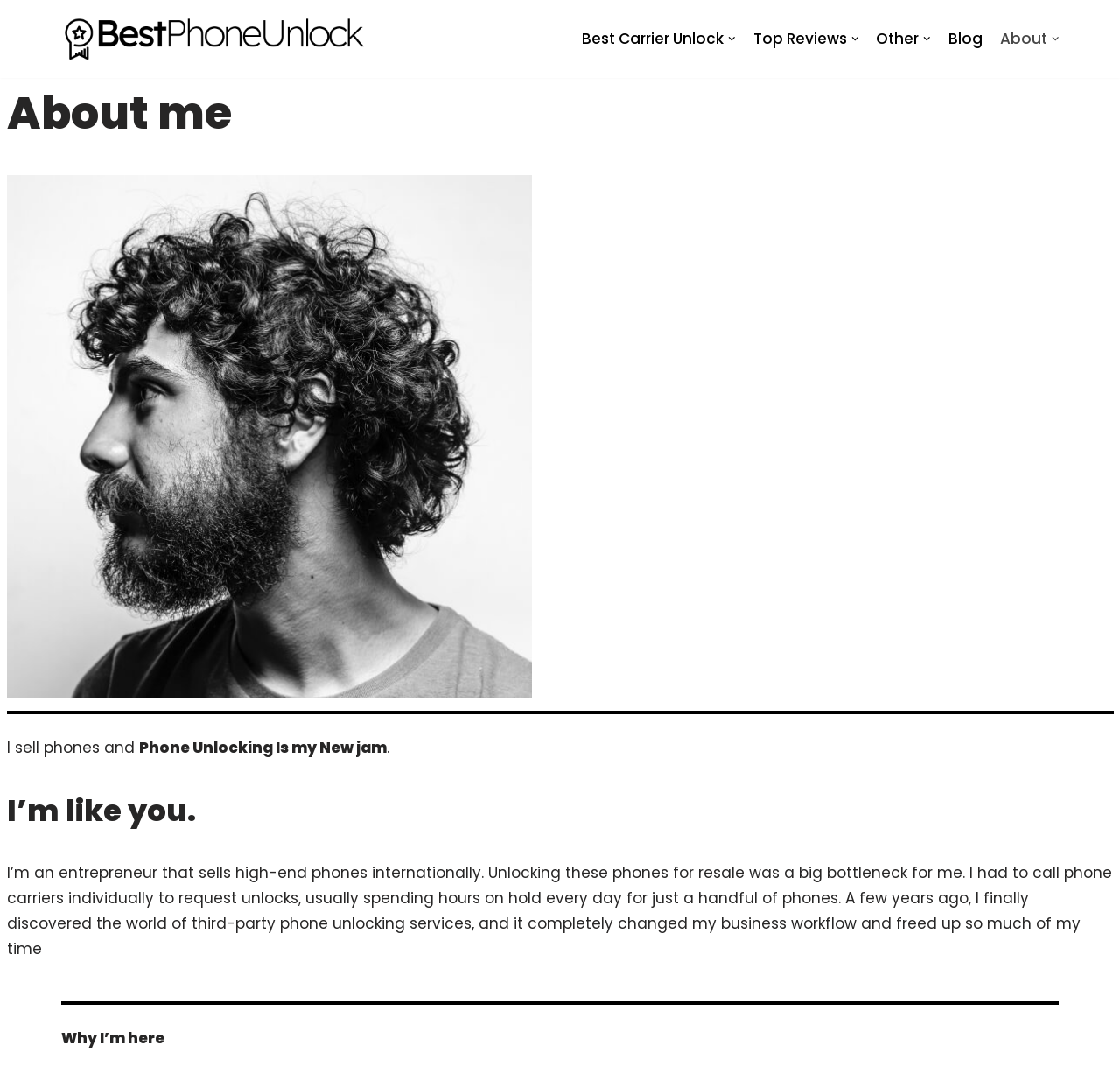Given the description of the UI element: "About", predict the bounding box coordinates in the form of [left, top, right, bottom], with each value being a float between 0 and 1.

[0.893, 0.025, 0.945, 0.047]